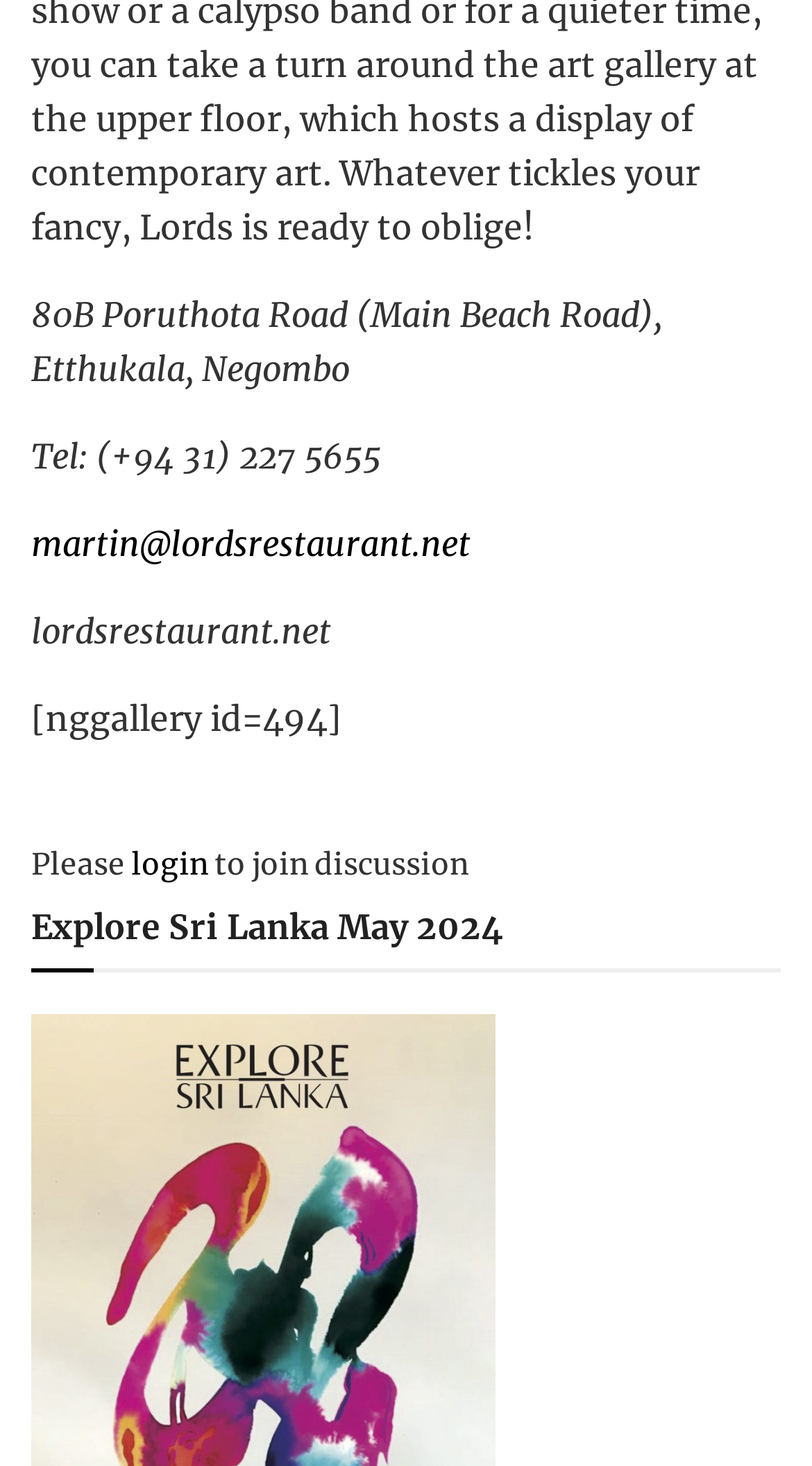Identify the bounding box coordinates for the UI element mentioned here: "martin@lordsrestaurant.net". Provide the coordinates as four float values between 0 and 1, i.e., [left, top, right, bottom].

[0.038, 0.357, 0.579, 0.385]